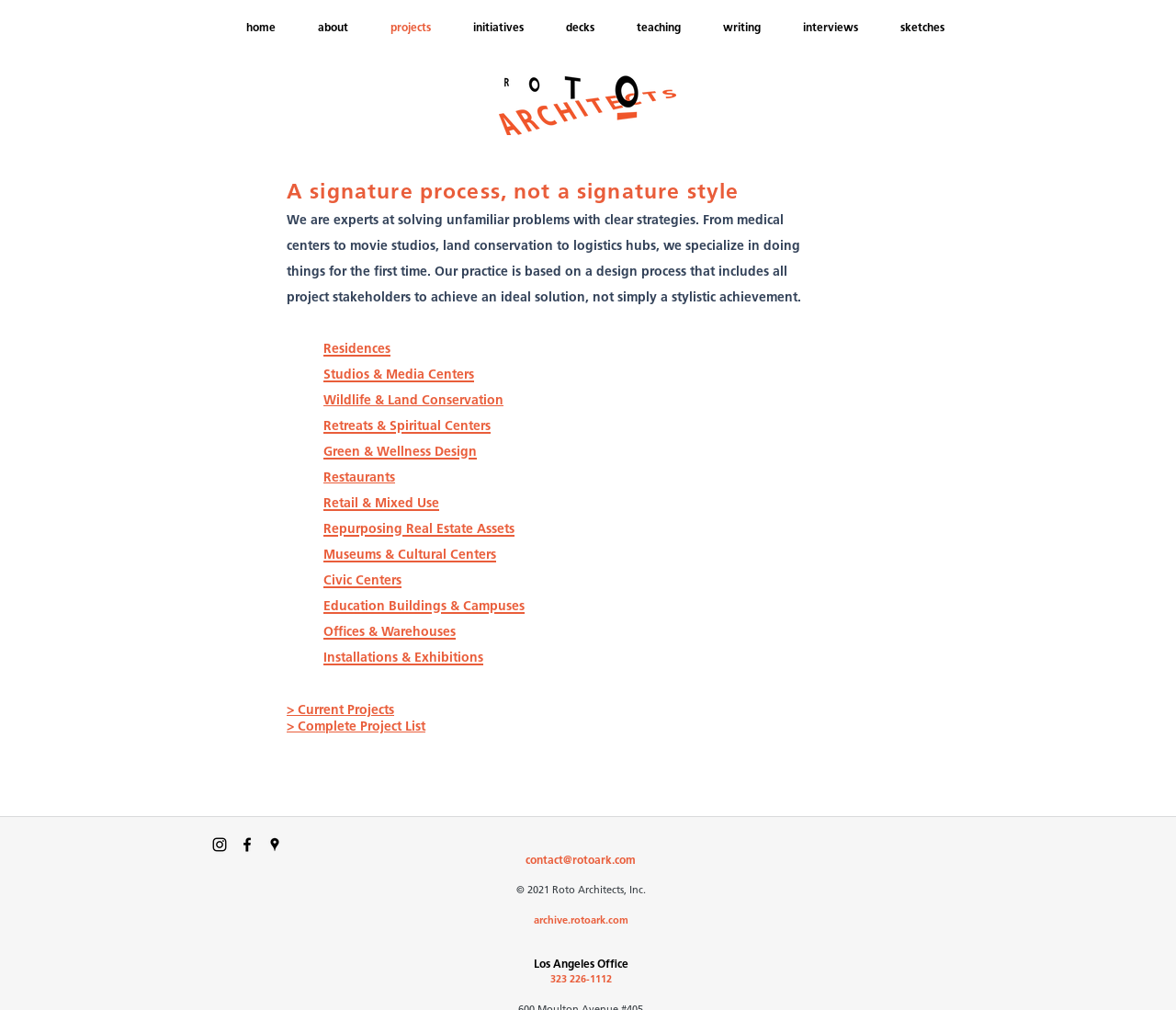Identify the bounding box coordinates of the clickable region required to complete the instruction: "go to home page". The coordinates should be given as four float numbers within the range of 0 and 1, i.e., [left, top, right, bottom].

[0.198, 0.008, 0.259, 0.049]